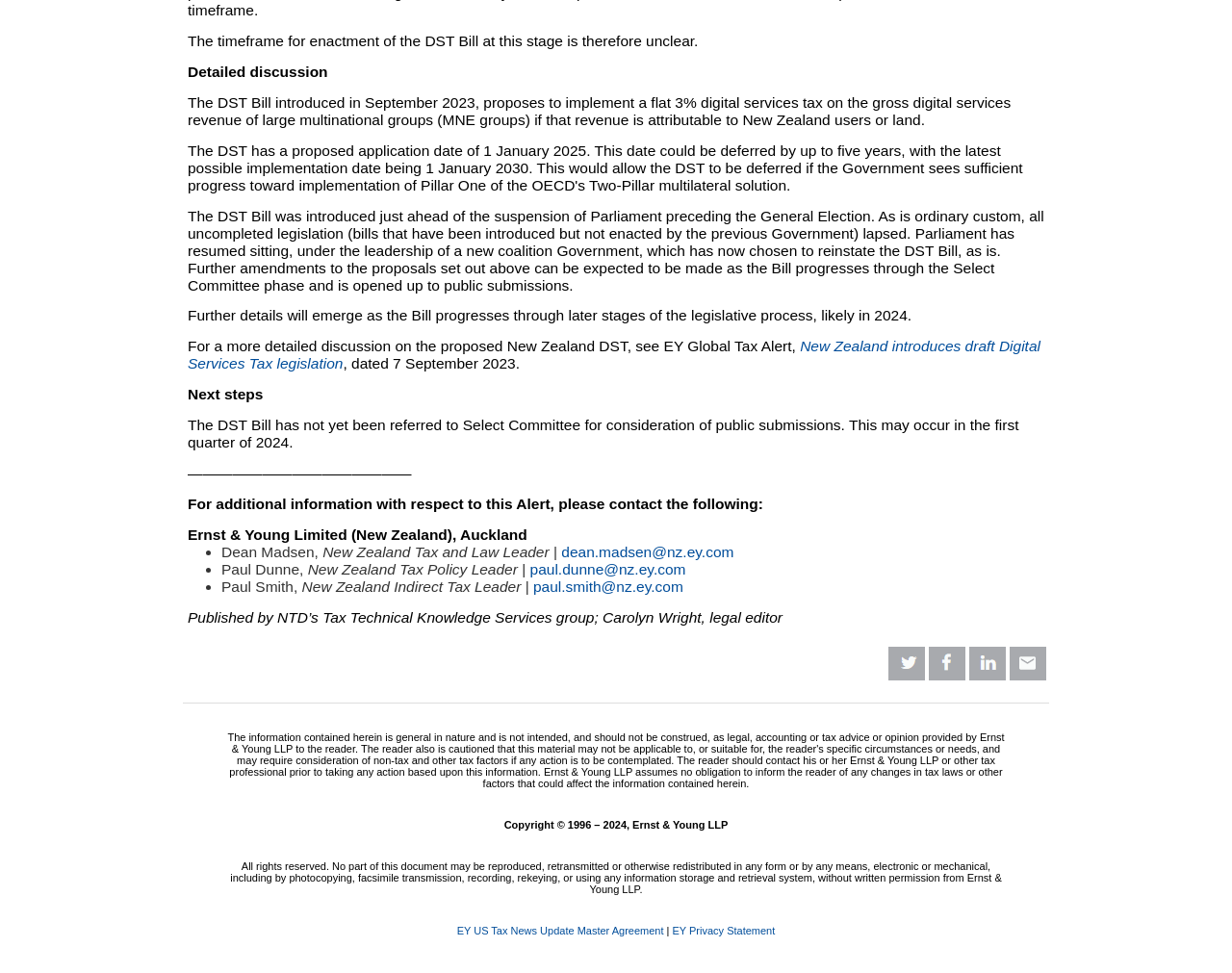Bounding box coordinates are specified in the format (top-left x, top-left y, bottom-right x, bottom-right y). All values are floating point numbers bounded between 0 and 1. Please provide the bounding box coordinate of the region this sentence describes: EY Privacy Statement

[0.546, 0.951, 0.629, 0.962]